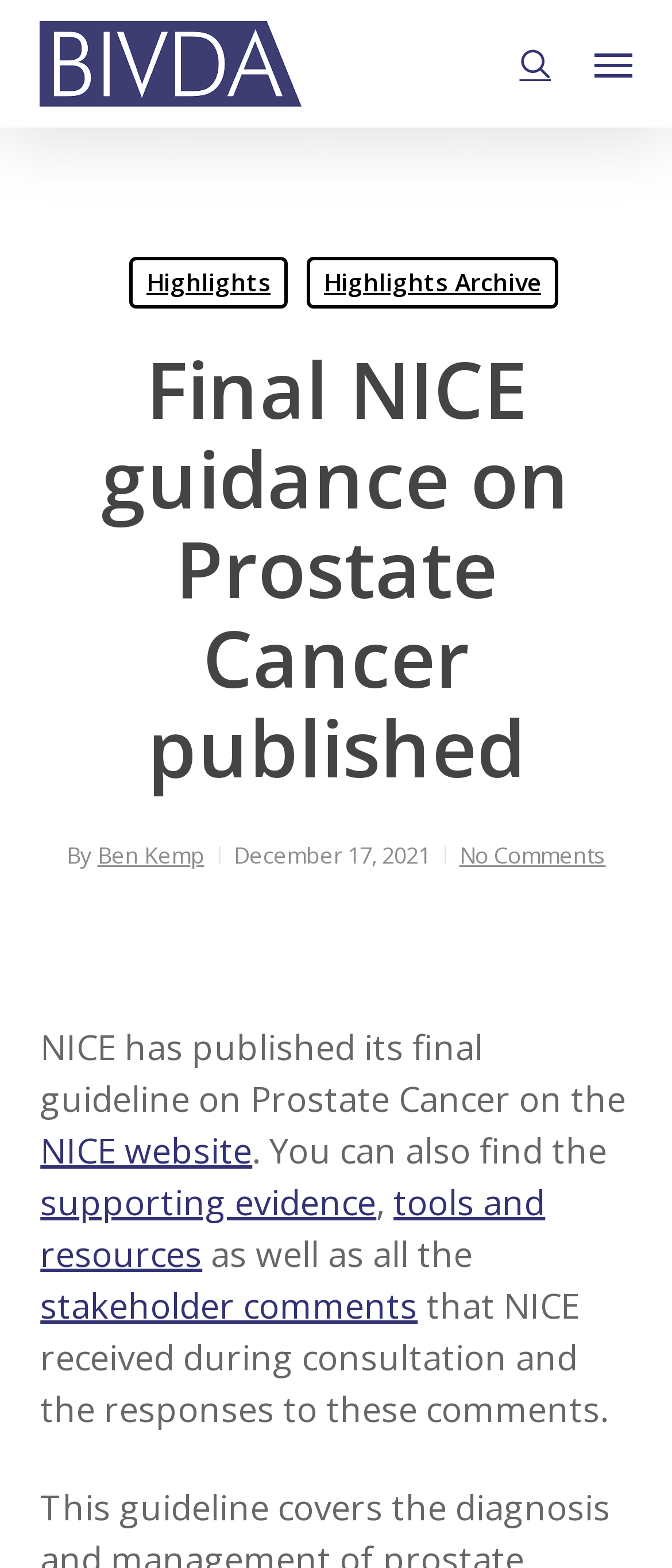Identify the bounding box coordinates of the clickable region necessary to fulfill the following instruction: "search". The bounding box coordinates should be four float numbers between 0 and 1, i.e., [left, top, right, bottom].

[0.748, 0.013, 0.845, 0.068]